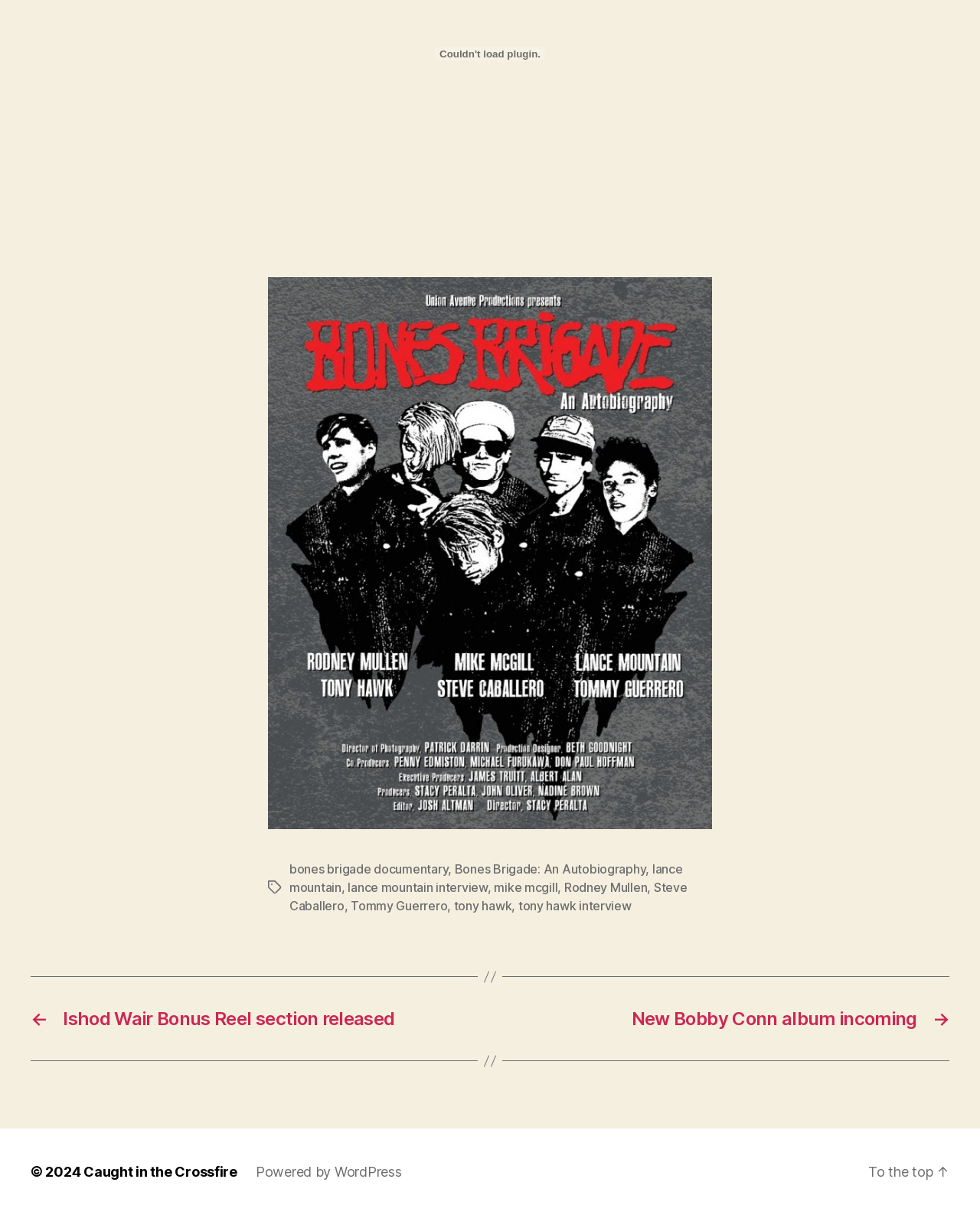Please find the bounding box coordinates of the element that you should click to achieve the following instruction: "View the avatar of ozfiddler". The coordinates should be presented as four float numbers between 0 and 1: [left, top, right, bottom].

None